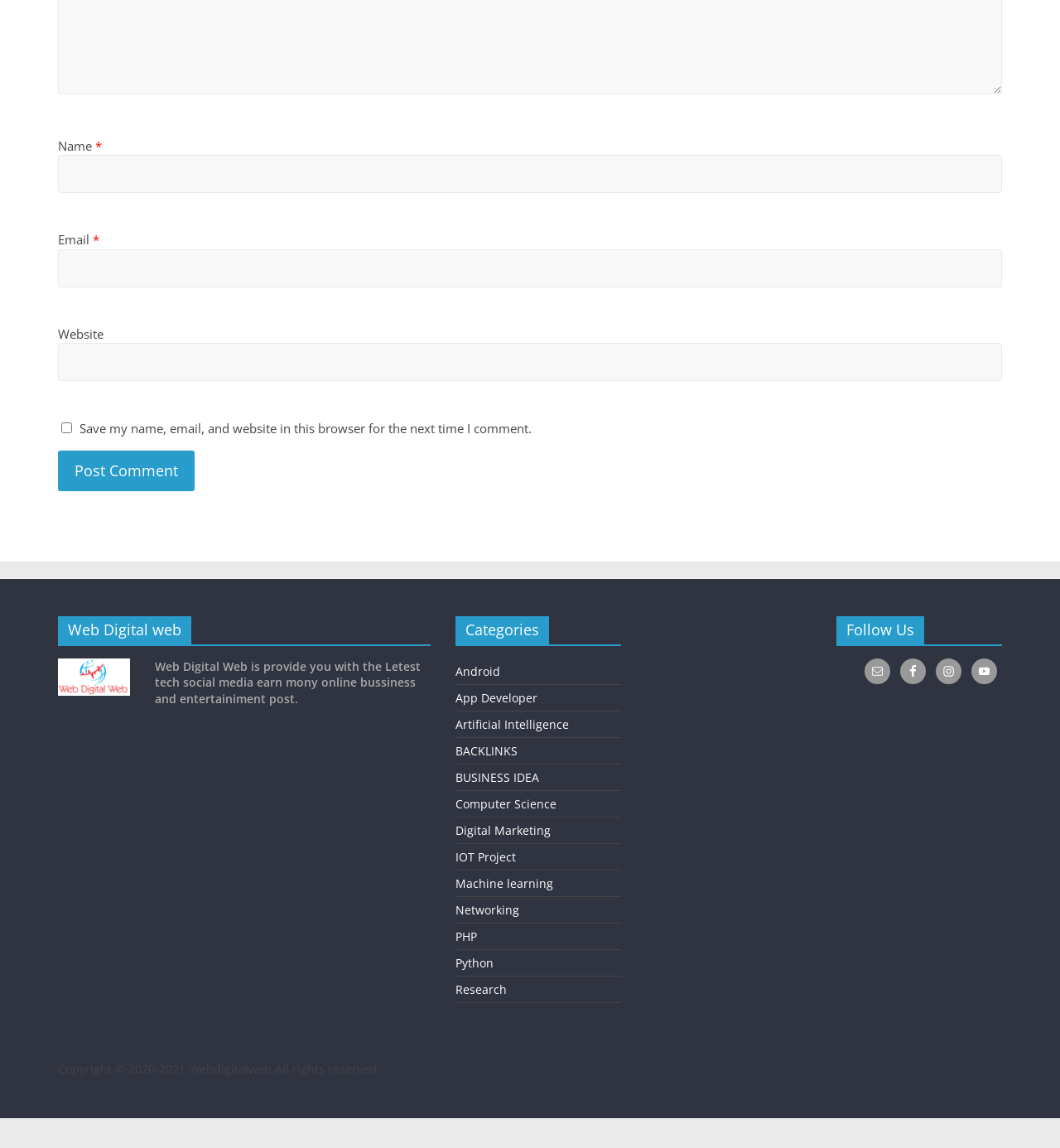How can users follow the website?
Give a one-word or short-phrase answer derived from the screenshot.

Through social media